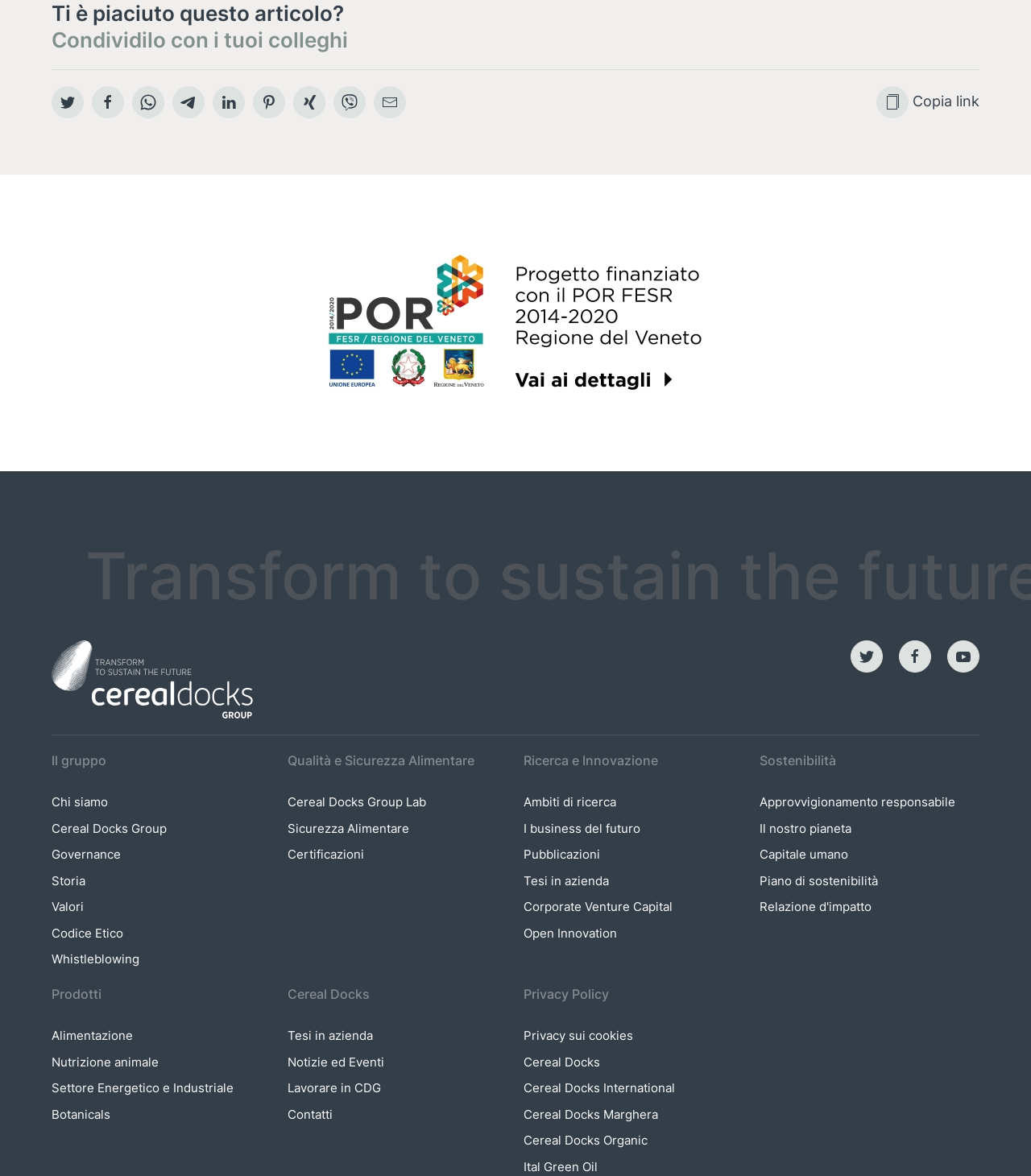What is the text of the StaticText element?
Answer with a single word or phrase by referring to the visual content.

Copia link